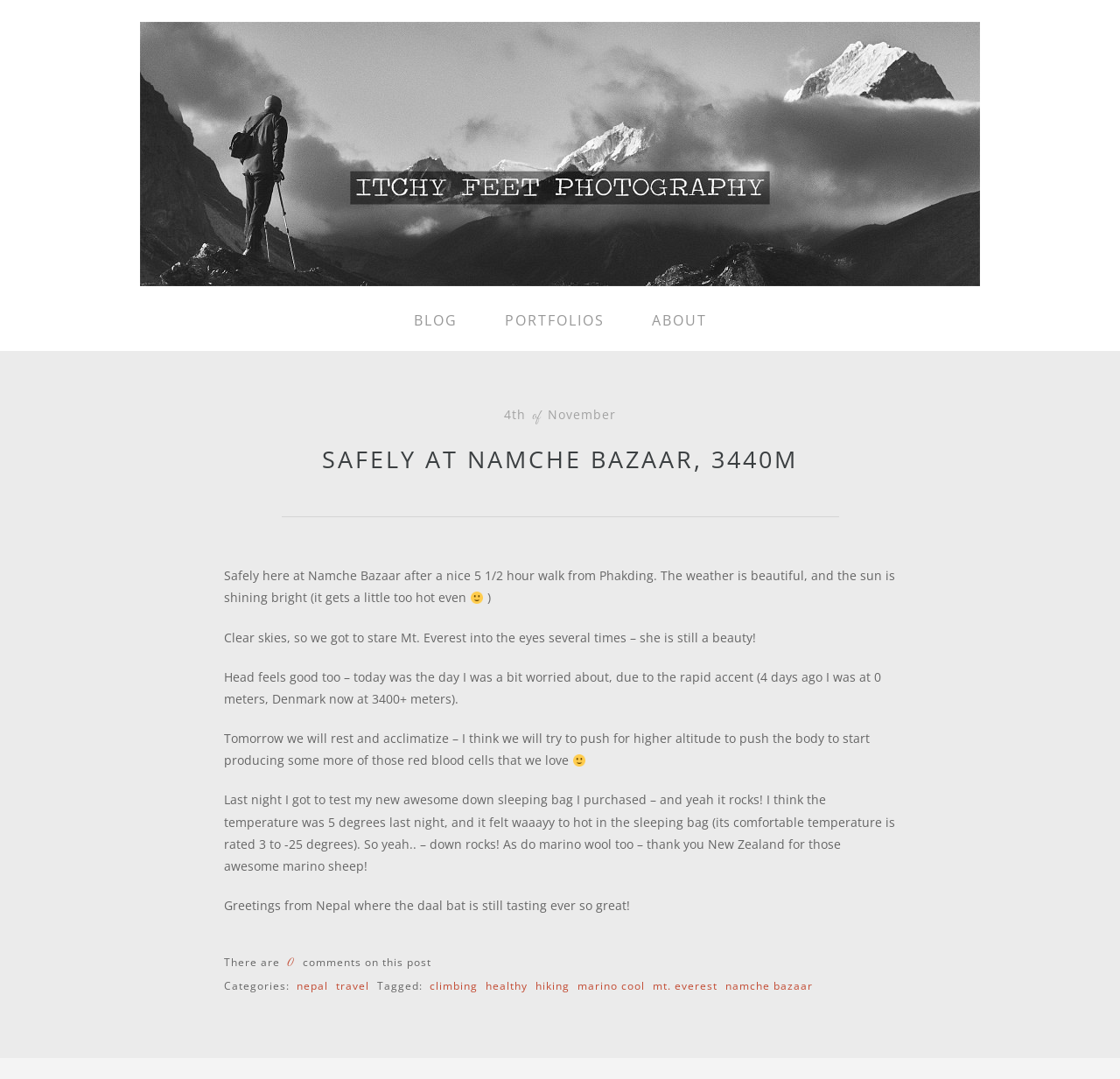What is the author's opinion about Marino wool?
Please give a well-detailed answer to the question.

The author mentions 'thank you New Zealand for those awesome Marino sheep!' in the text, indicating that the author has a positive opinion about Marino wool and thinks it 'rocks'.